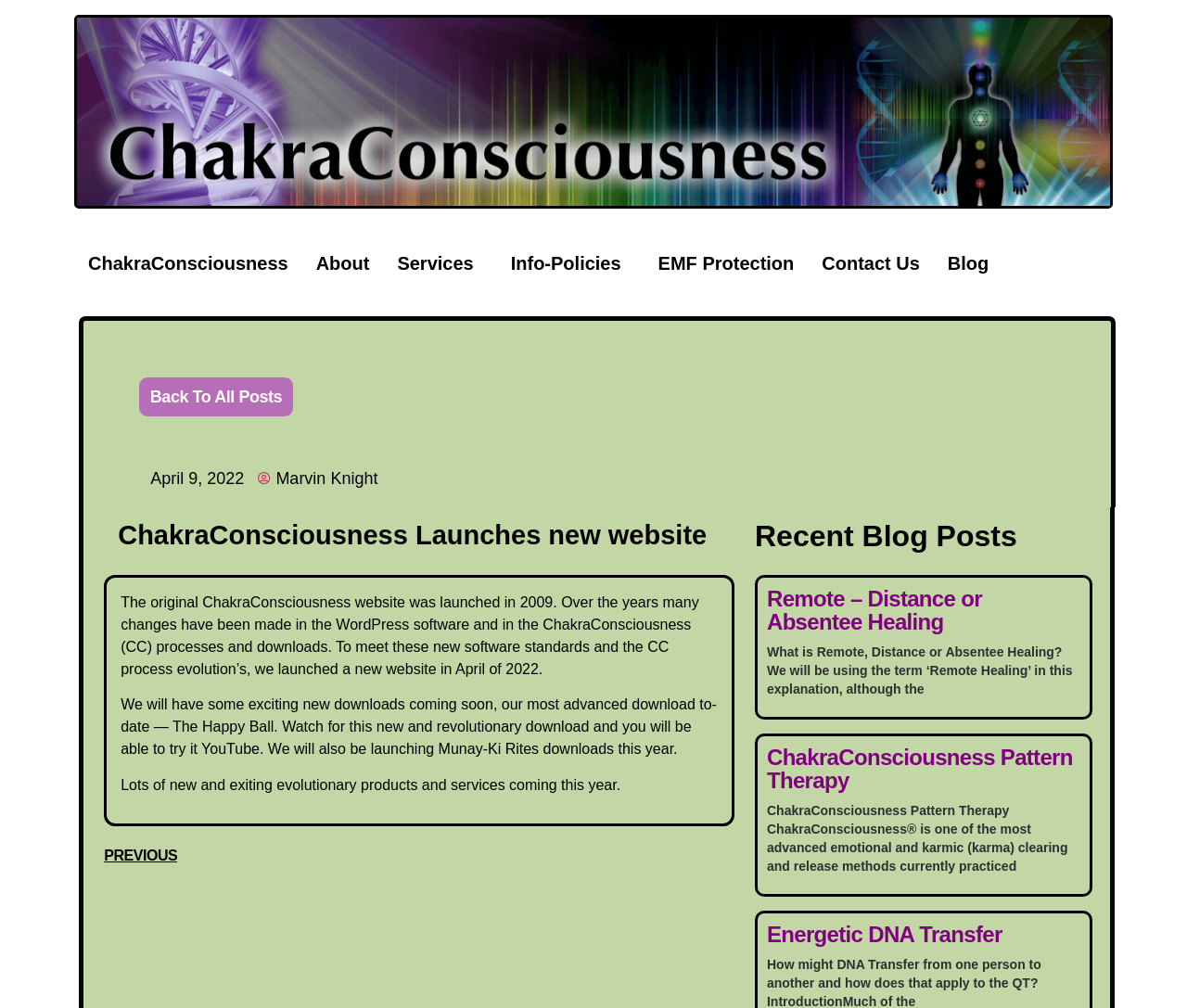Please identify the coordinates of the bounding box that should be clicked to fulfill this instruction: "Visit the 'EMF Protection' page".

[0.547, 0.243, 0.677, 0.279]